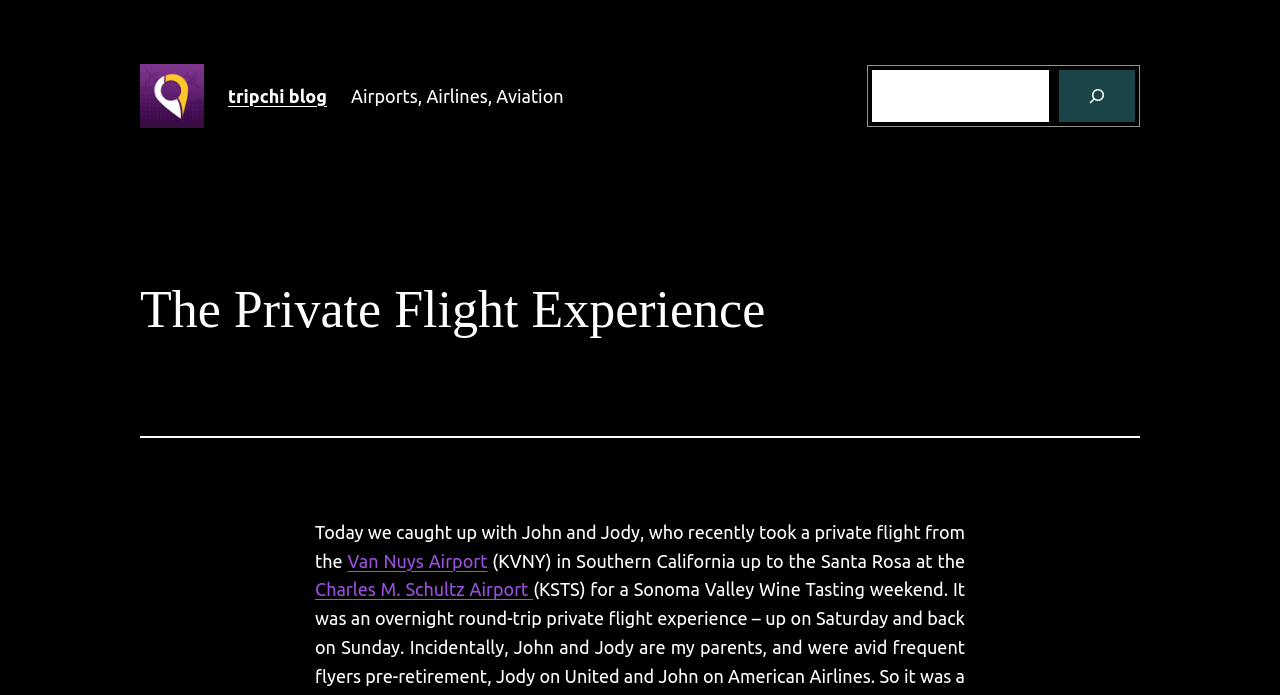Answer the question with a single word or phrase: 
What is the function of the button in the search box?

Search